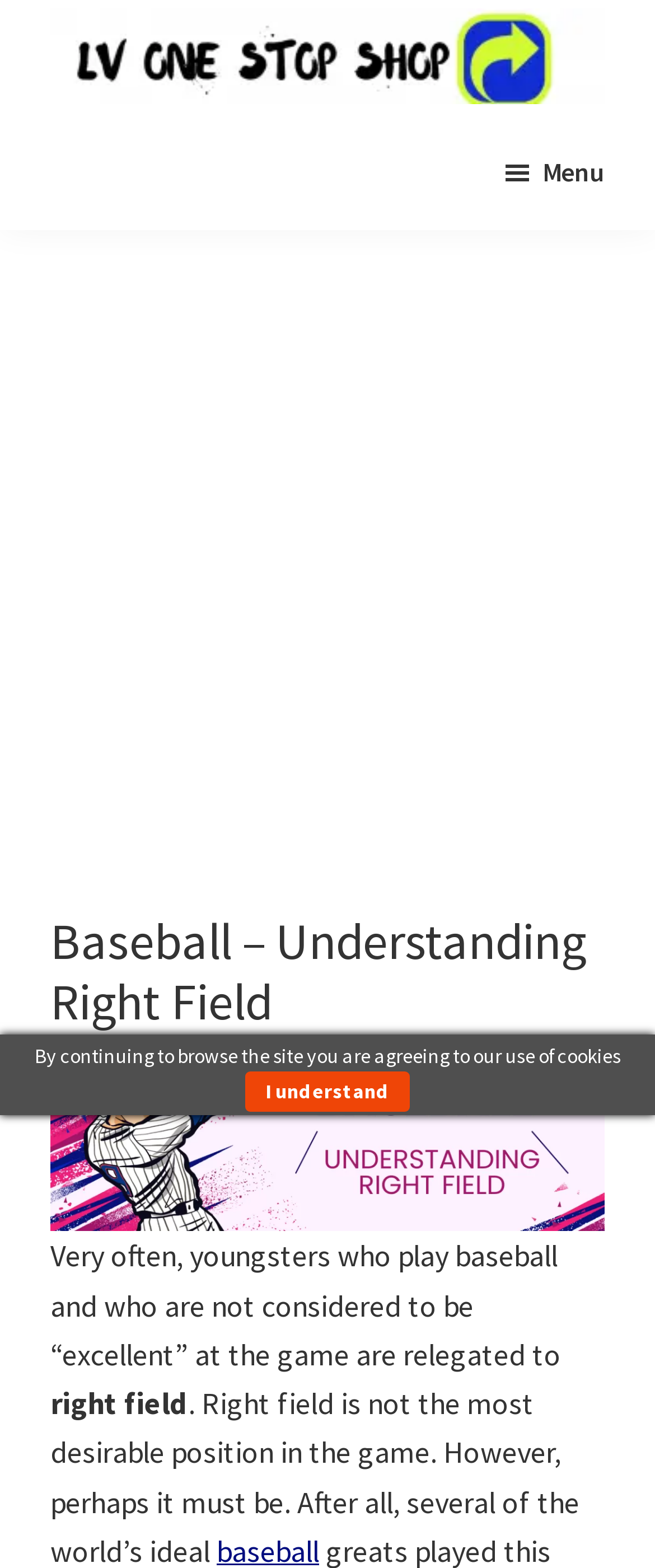Locate the headline of the webpage and generate its content.

Baseball – Understanding Right Field